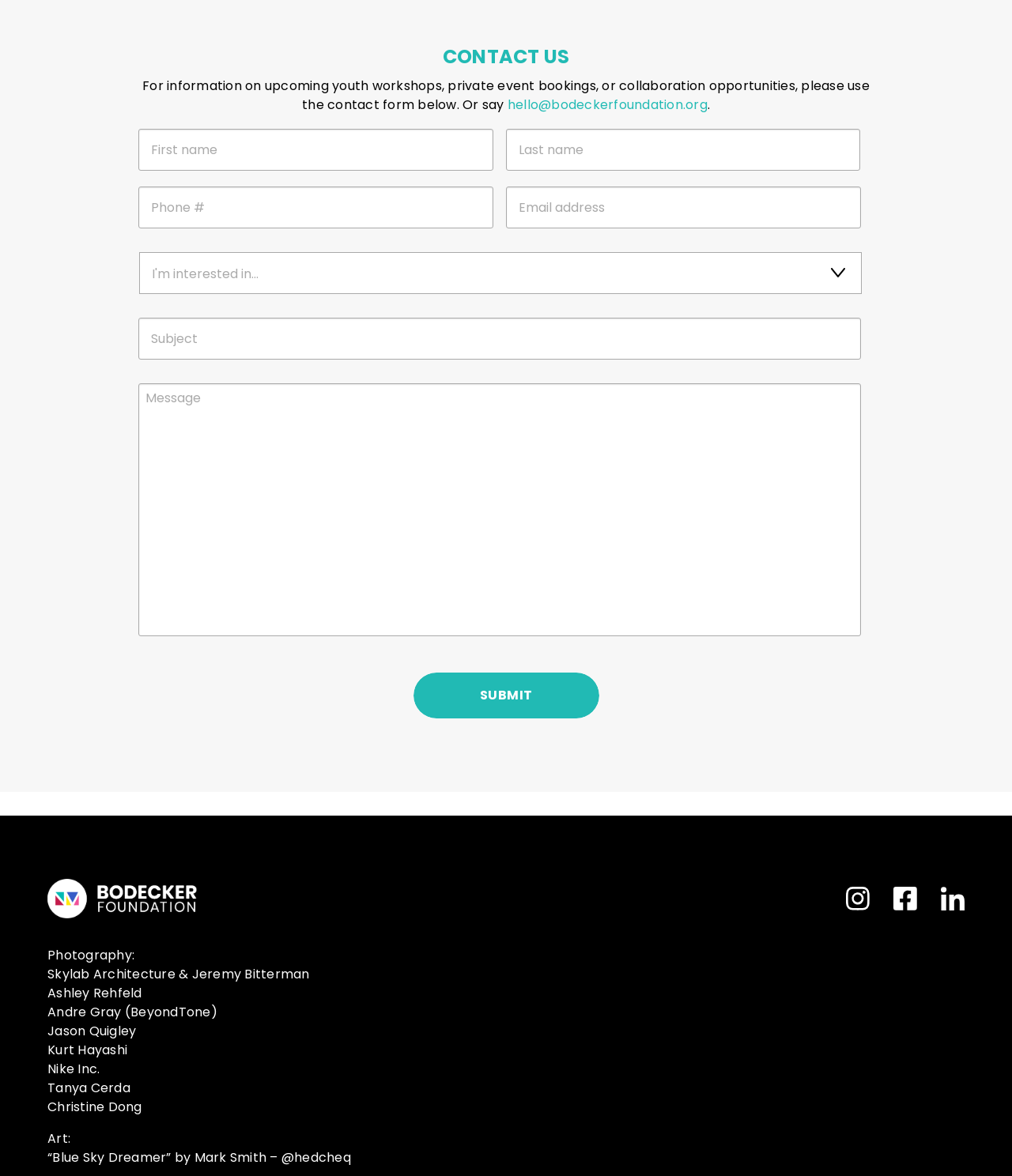Please identify the bounding box coordinates of the area I need to click to accomplish the following instruction: "Fill in the first name".

[0.137, 0.11, 0.487, 0.145]